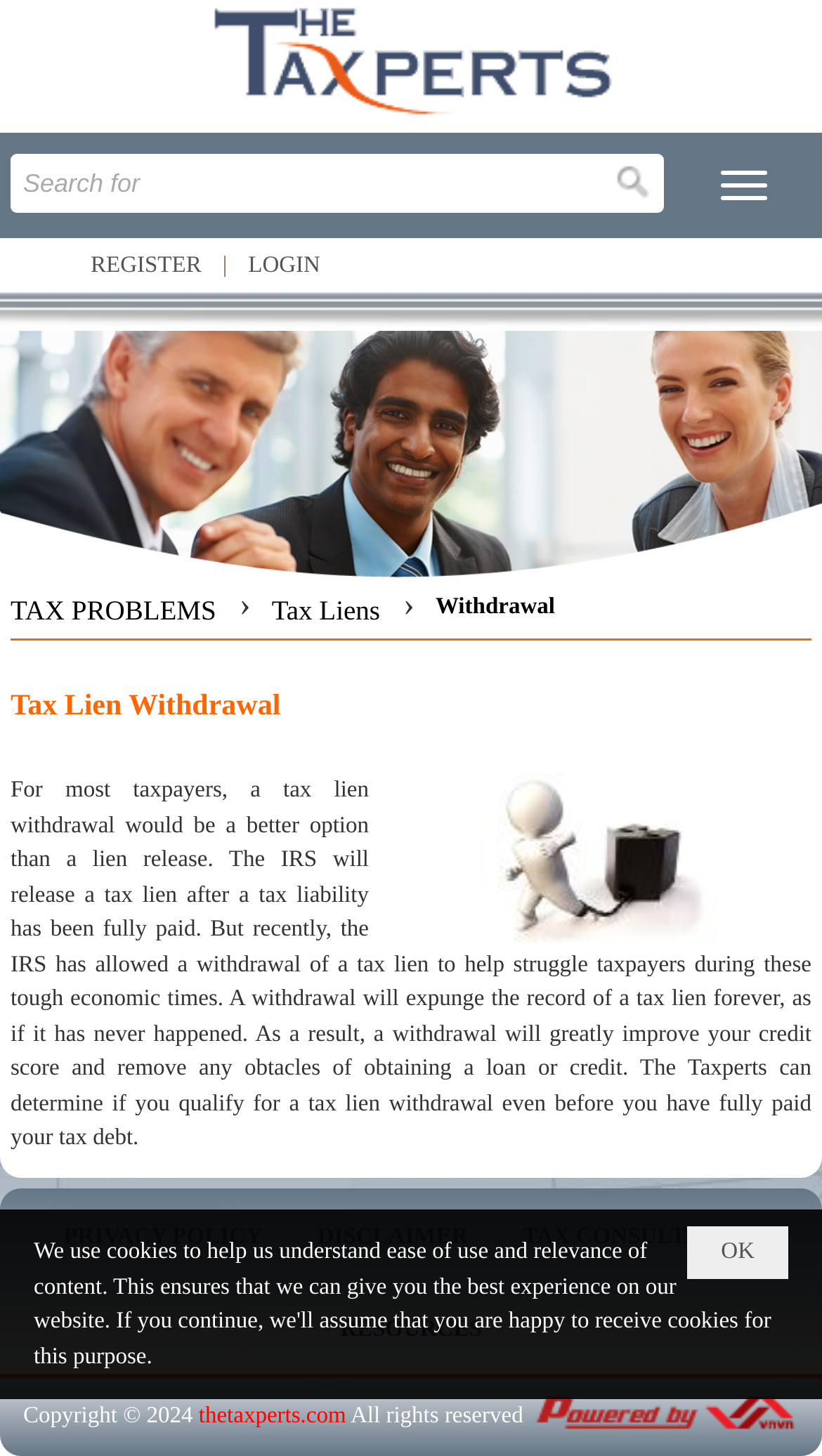Pinpoint the bounding box coordinates of the clickable area needed to execute the instruction: "Search for something". The coordinates should be specified as four float numbers between 0 and 1, i.e., [left, top, right, bottom].

[0.013, 0.105, 0.808, 0.145]